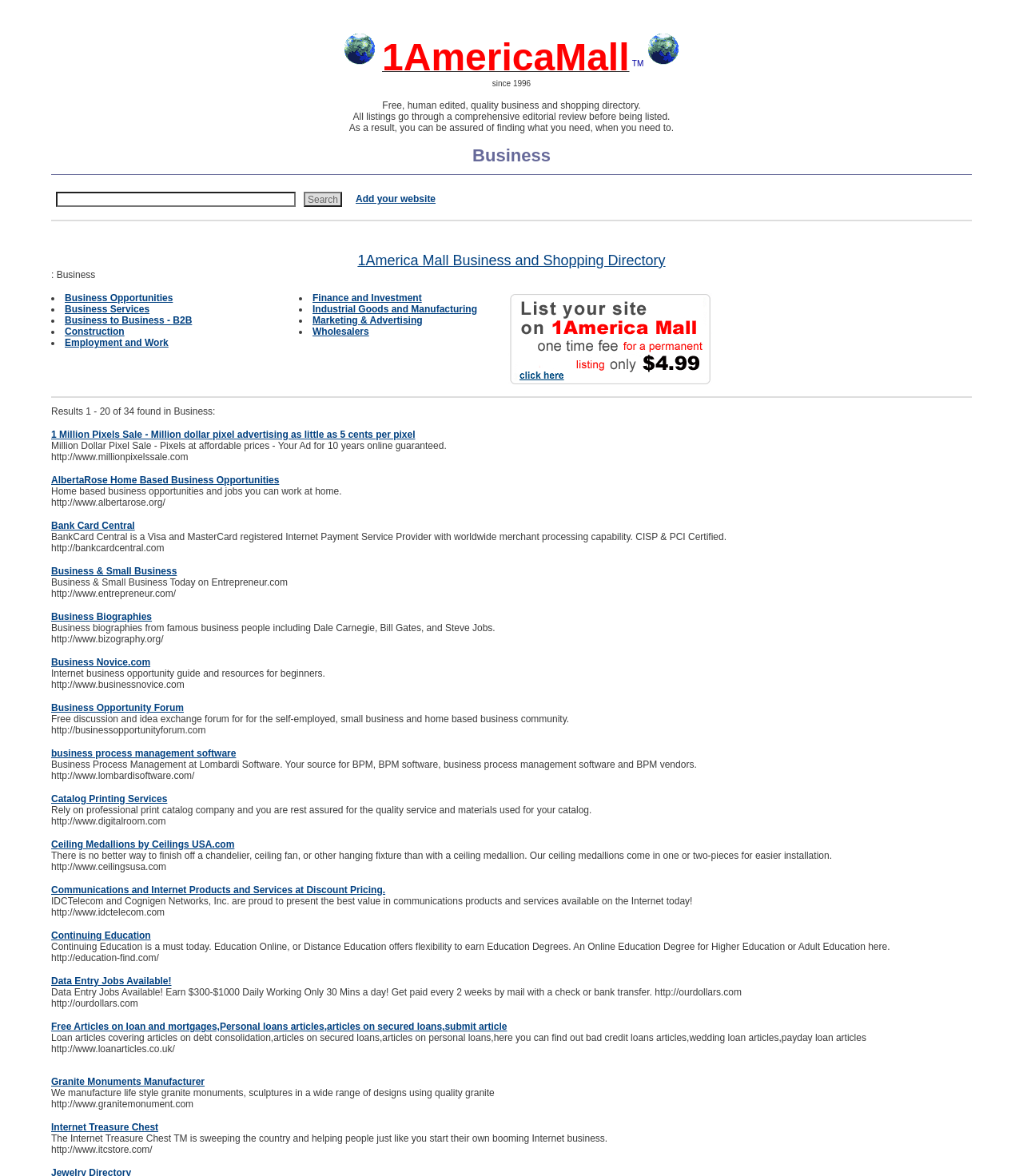Identify the bounding box coordinates necessary to click and complete the given instruction: "Search".

[0.055, 0.163, 0.289, 0.176]